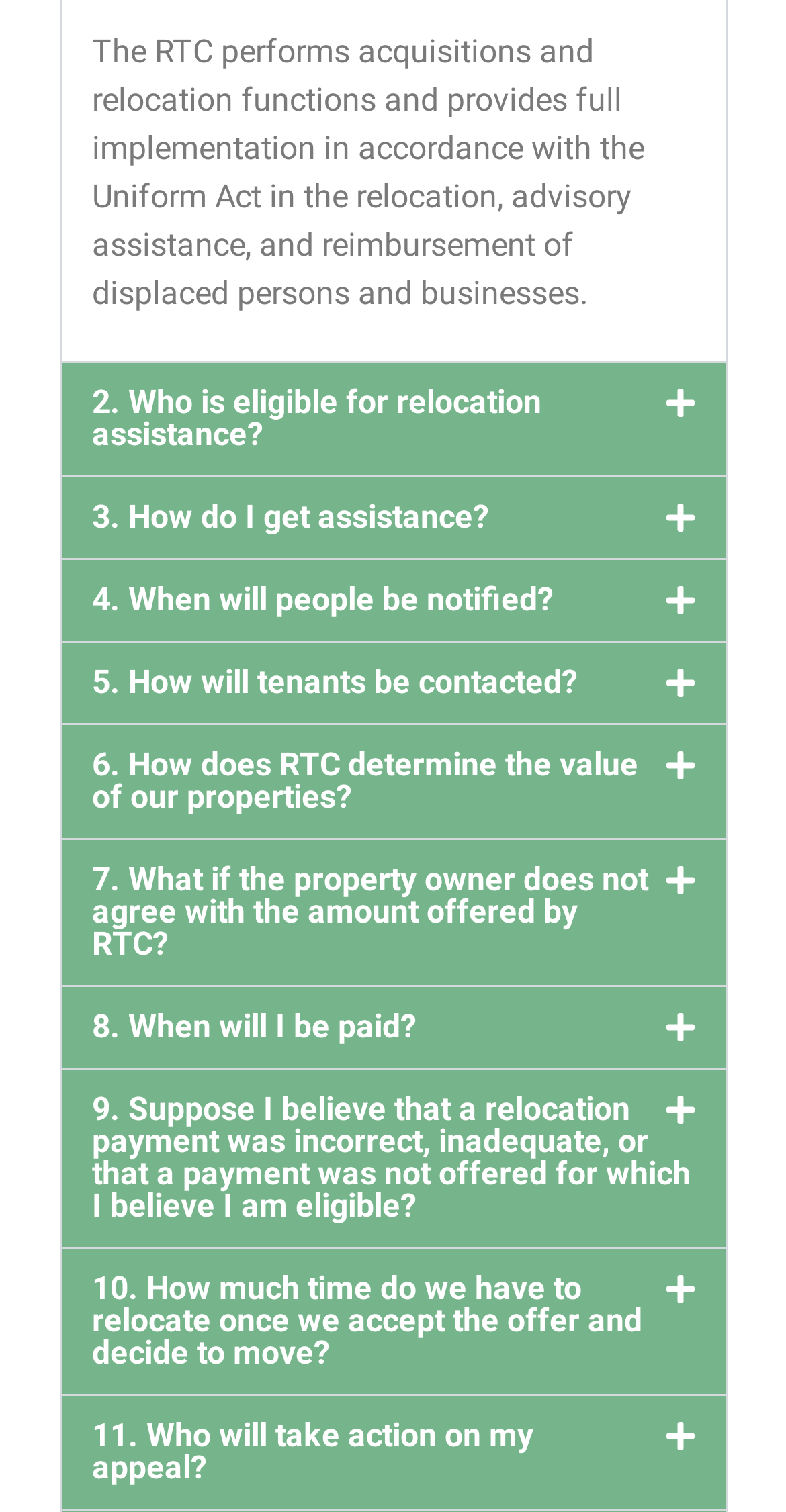How does RTC determine property value?
Using the image provided, answer with just one word or phrase.

RTC determines property value